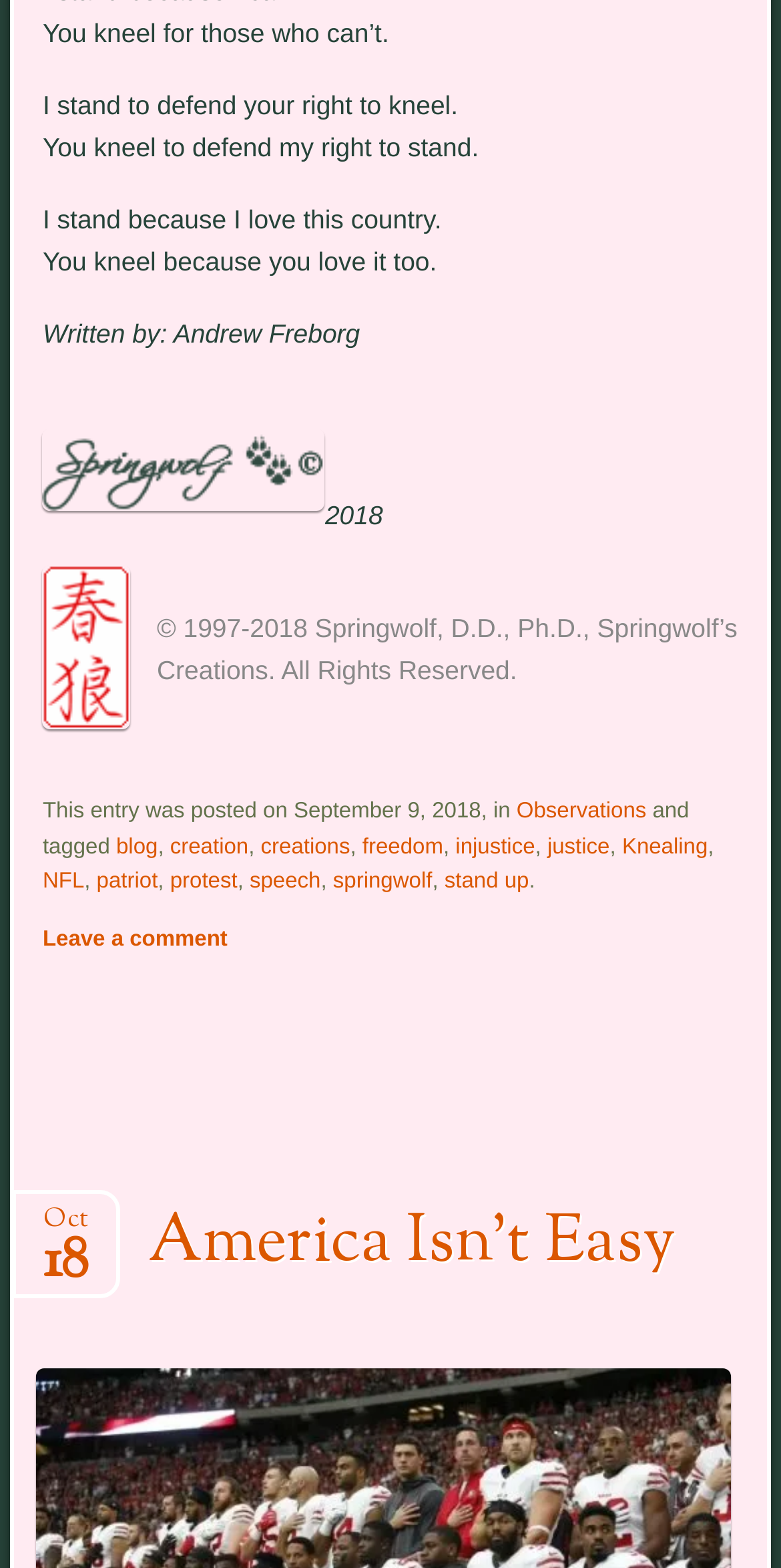What is the category of the blog post?
Answer the question with just one word or phrase using the image.

Observations